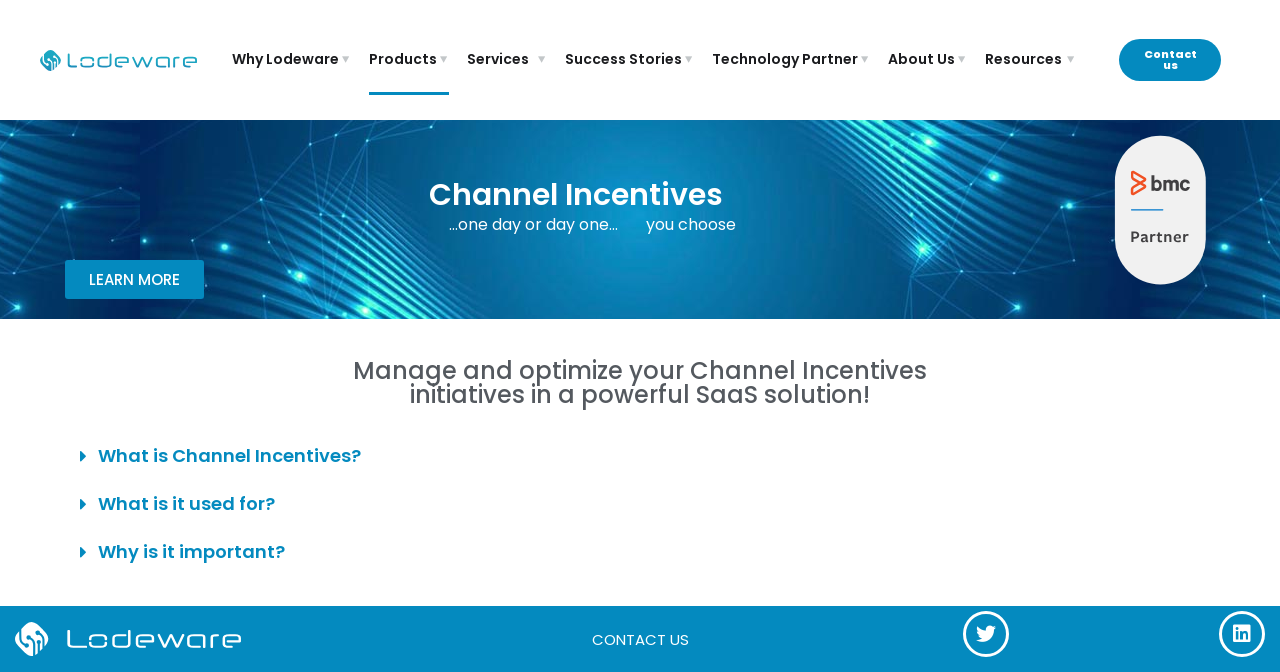Please identify the bounding box coordinates of the element on the webpage that should be clicked to follow this instruction: "Click on the 'CONTACT US' link". The bounding box coordinates should be given as four float numbers between 0 and 1, formatted as [left, top, right, bottom].

[0.462, 0.935, 0.538, 0.967]